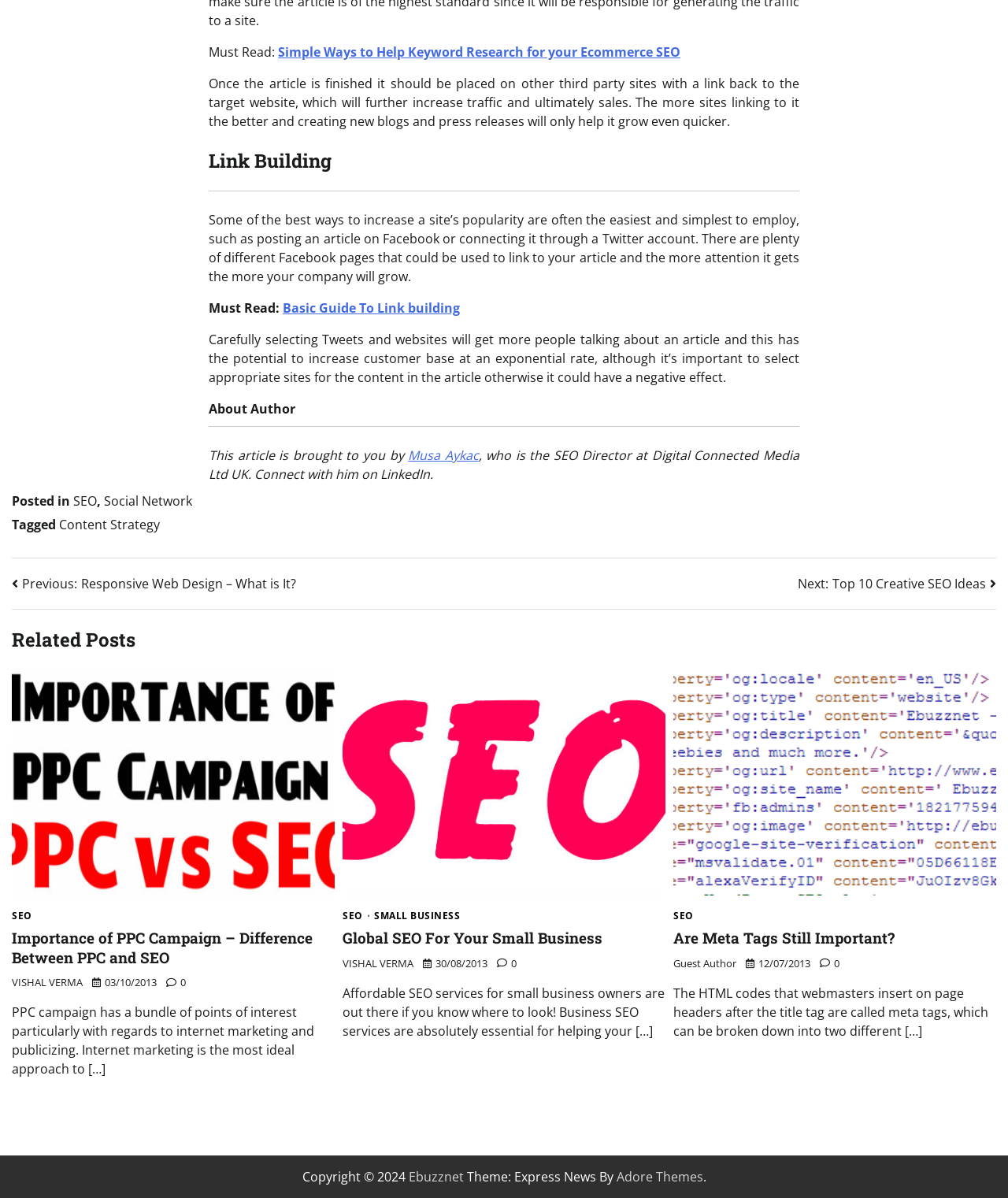Can you find the bounding box coordinates for the element that needs to be clicked to execute this instruction: "Read the article about Simple Ways to Help Keyword Research for your Ecommerce SEO"? The coordinates should be given as four float numbers between 0 and 1, i.e., [left, top, right, bottom].

[0.276, 0.036, 0.675, 0.051]